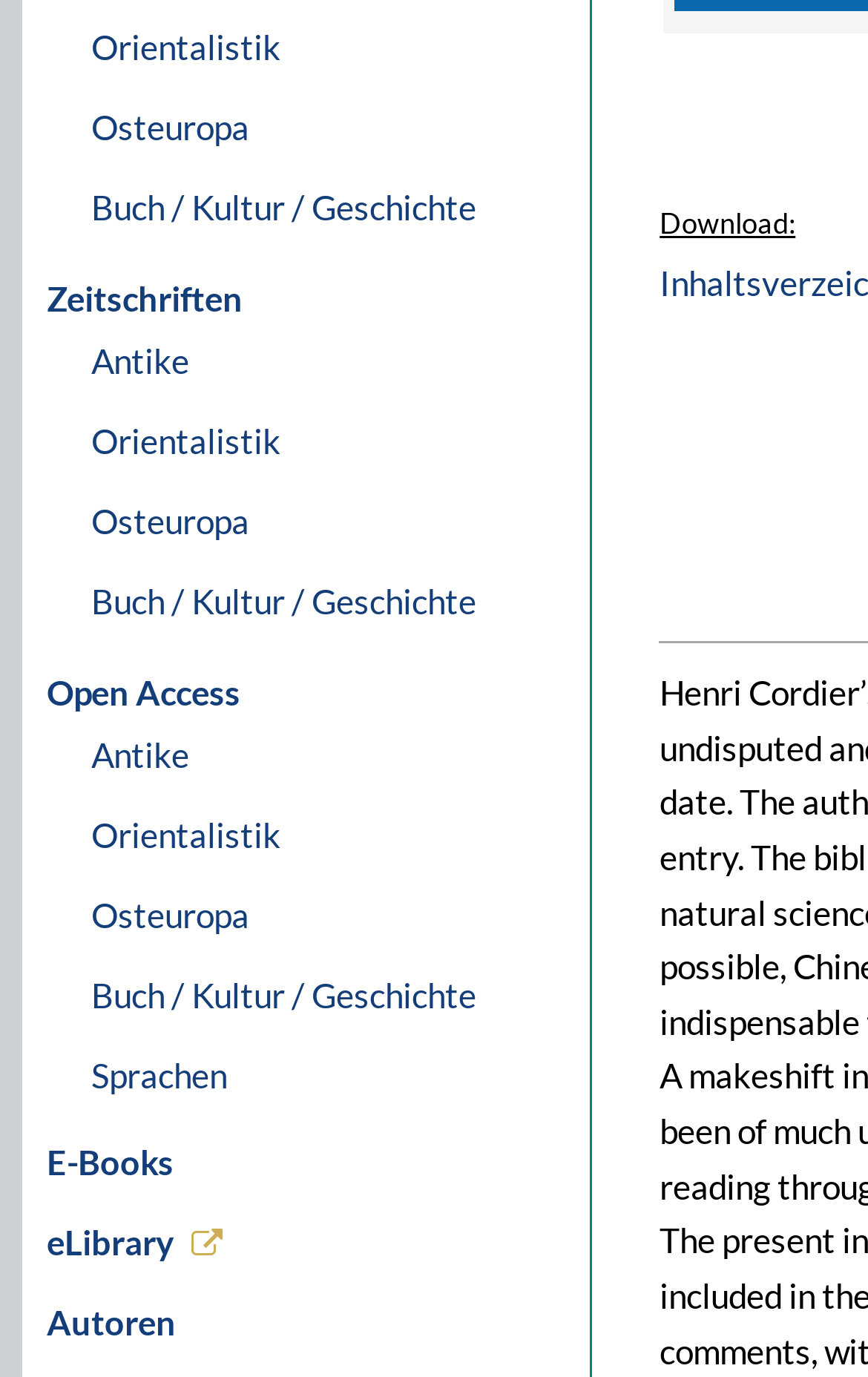What is the text above 'Open Access'?
Could you answer the question in a detailed manner, providing as much information as possible?

The element 'Open Access' has a bounding box of [0.054, 0.488, 0.277, 0.517], and the element above it is 'Zeitschriften' with a bounding box of [0.054, 0.202, 0.279, 0.231].